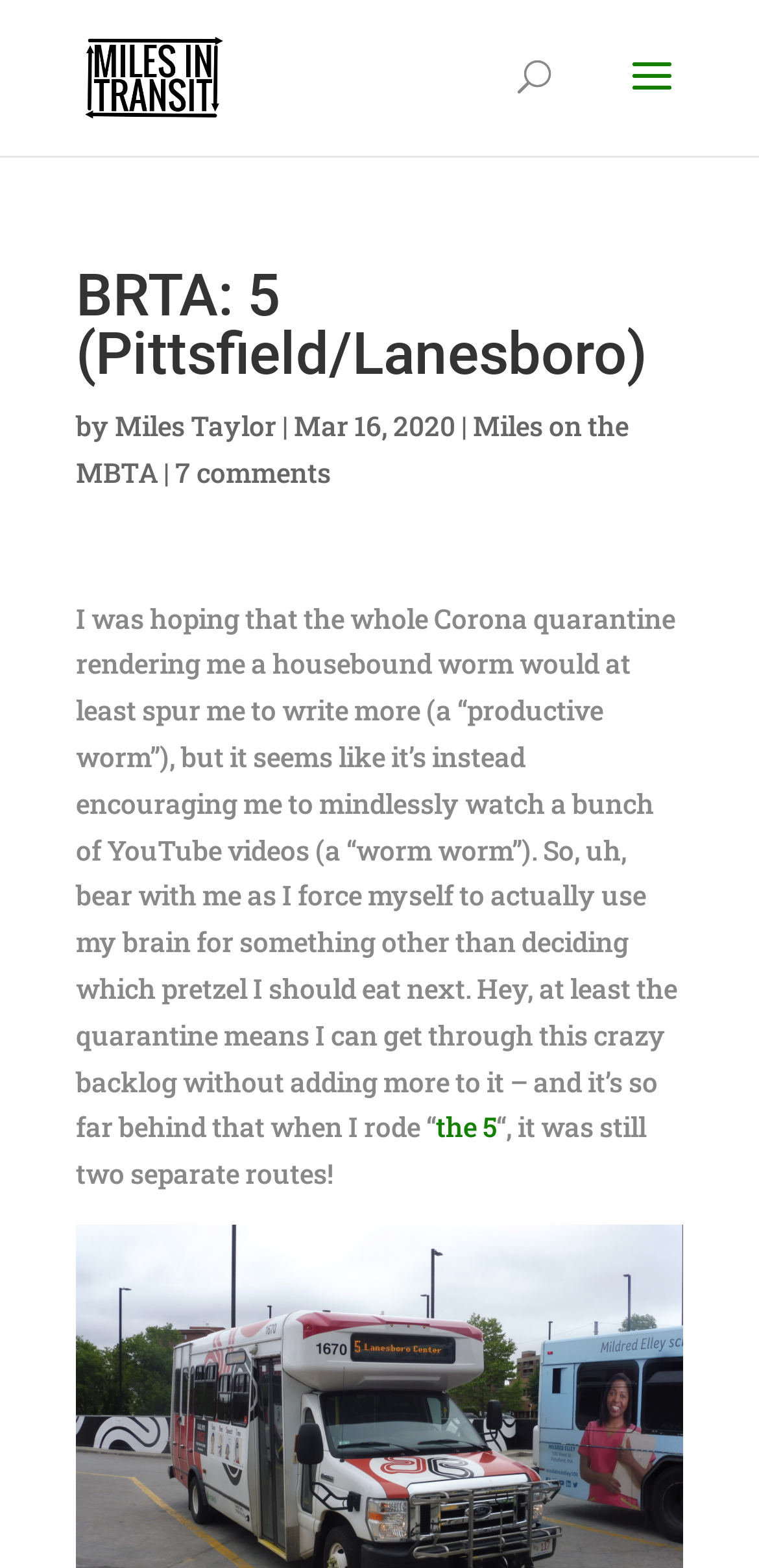Give a one-word or short-phrase answer to the following question: 
Who wrote the article?

Miles Taylor